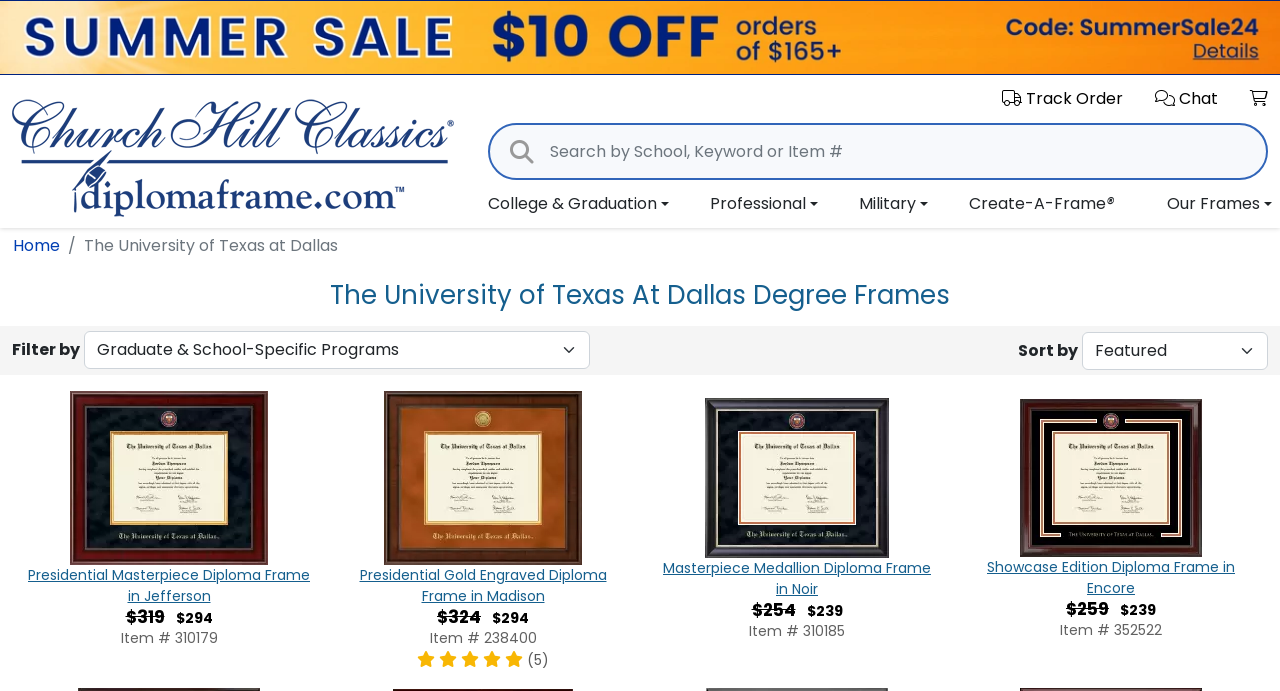Extract the bounding box of the UI element described as: "Home".

[0.01, 0.339, 0.047, 0.372]